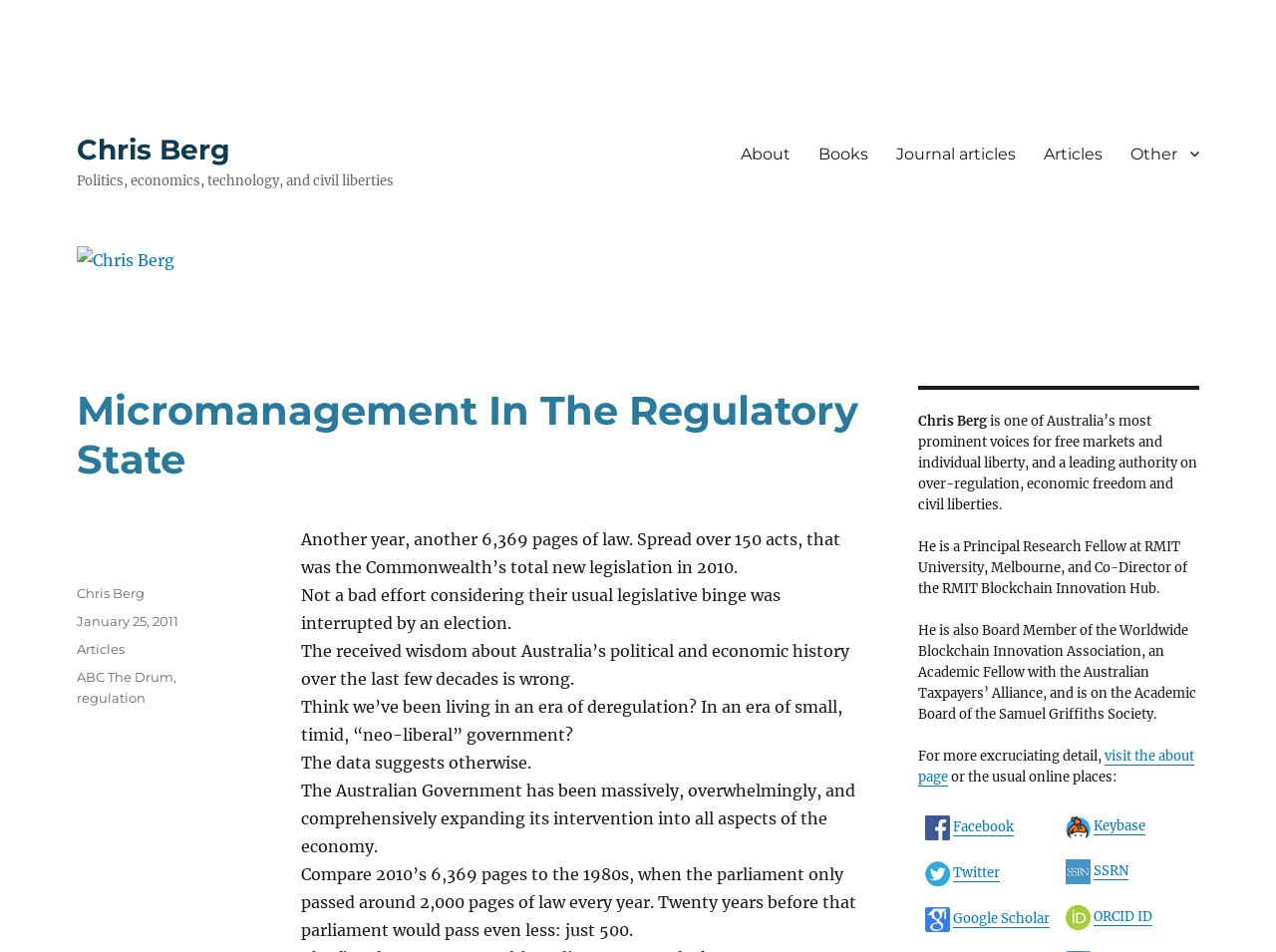What is Chris Berg's profession?
Please provide a single word or phrase as your answer based on the screenshot.

Research Fellow